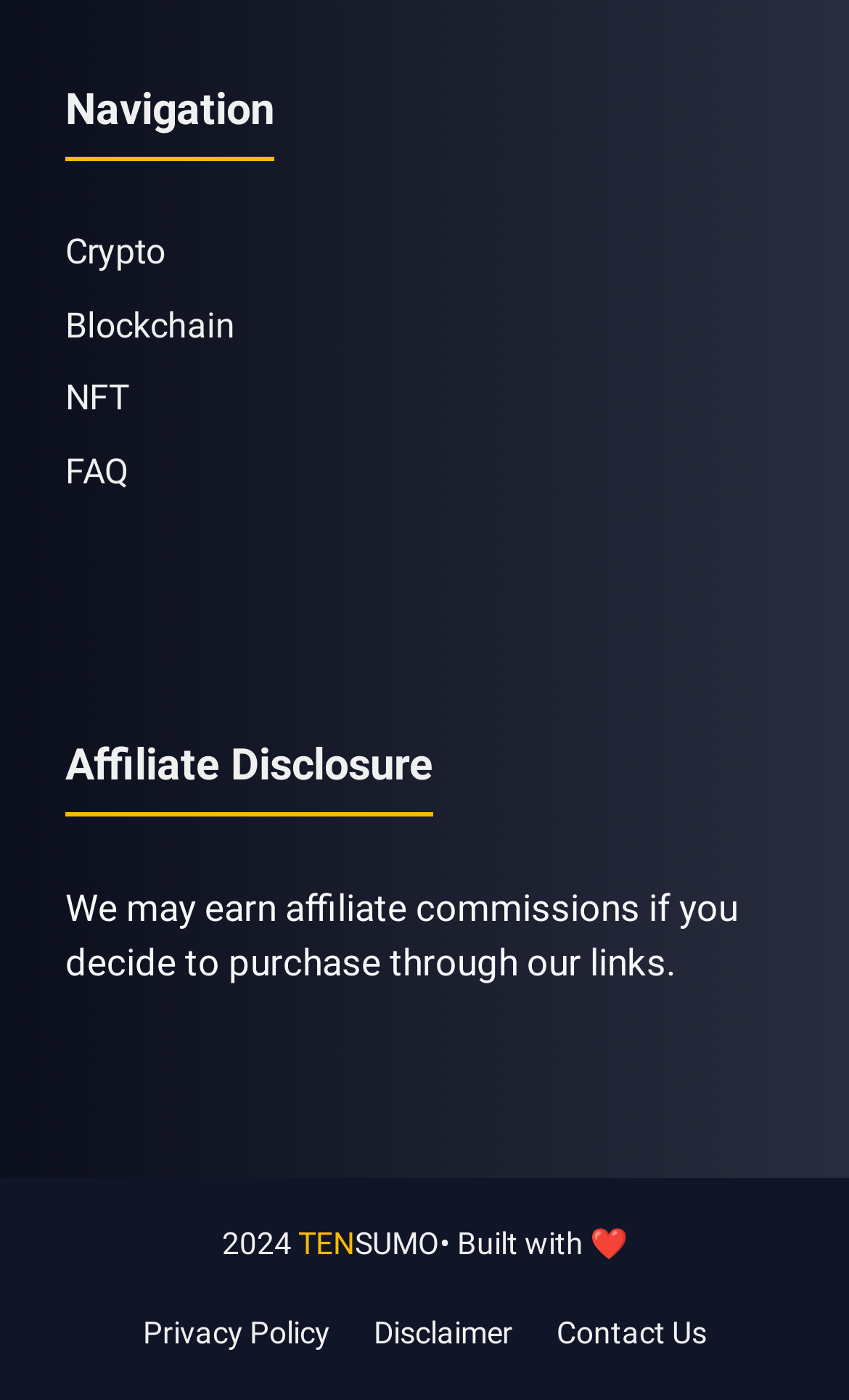Respond to the following query with just one word or a short phrase: 
How many links are in the footer section?

3